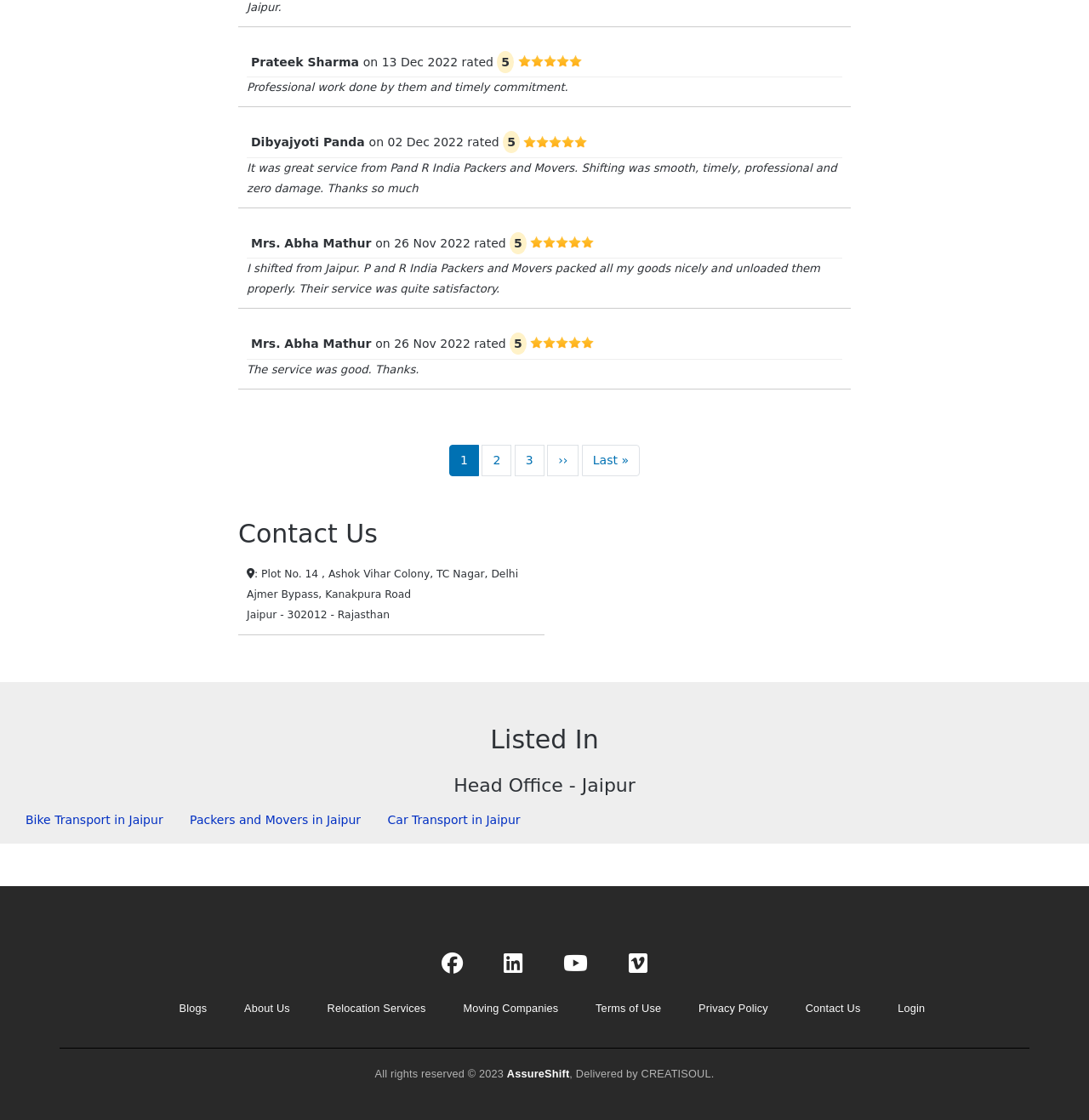Please find the bounding box coordinates of the element that you should click to achieve the following instruction: "Click on the 'Bike Transport in Jaipur' link". The coordinates should be presented as four float numbers between 0 and 1: [left, top, right, bottom].

[0.016, 0.72, 0.158, 0.745]